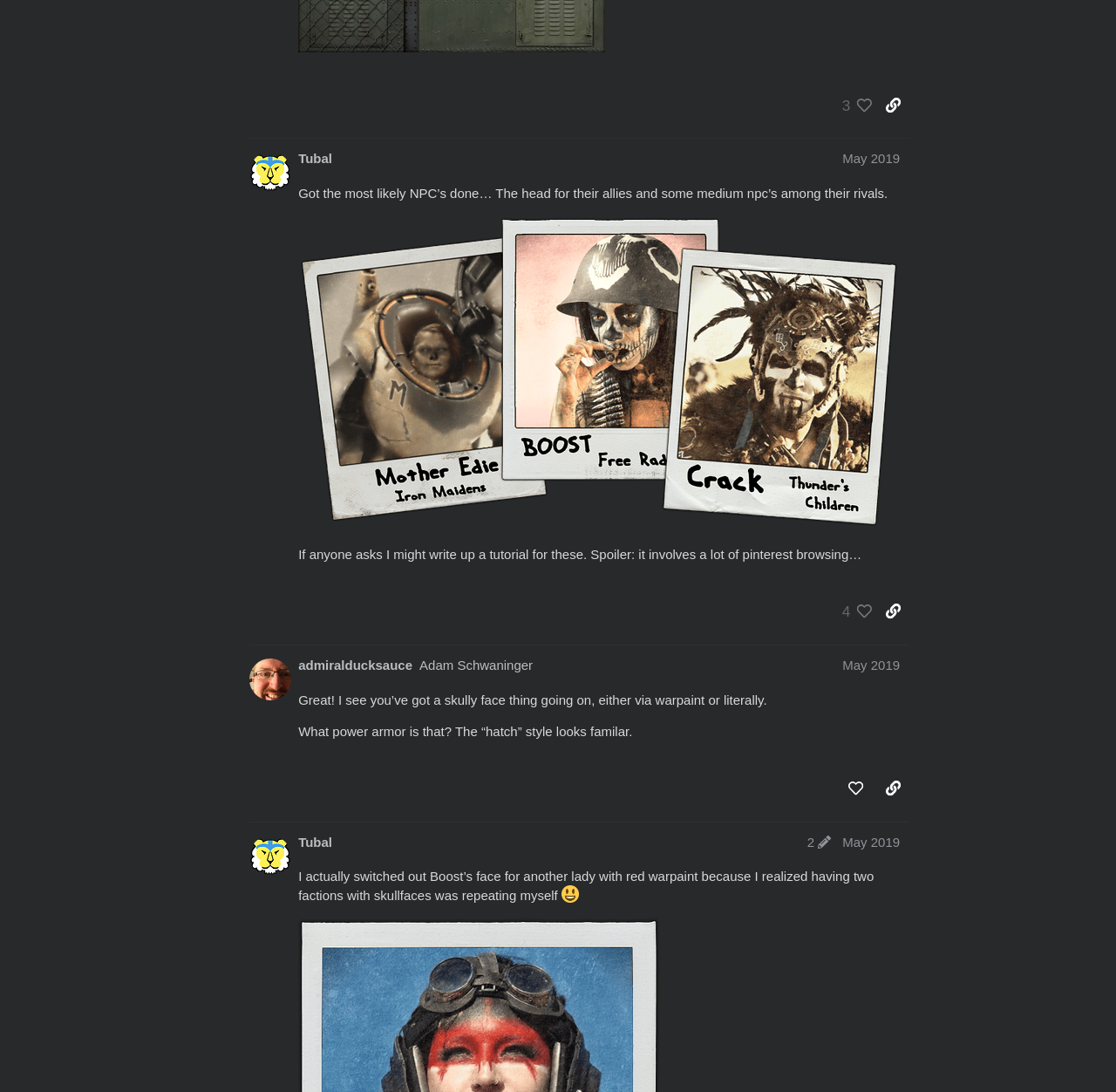What is the author of post #4?
Please look at the screenshot and answer using one word or phrase.

Tubal